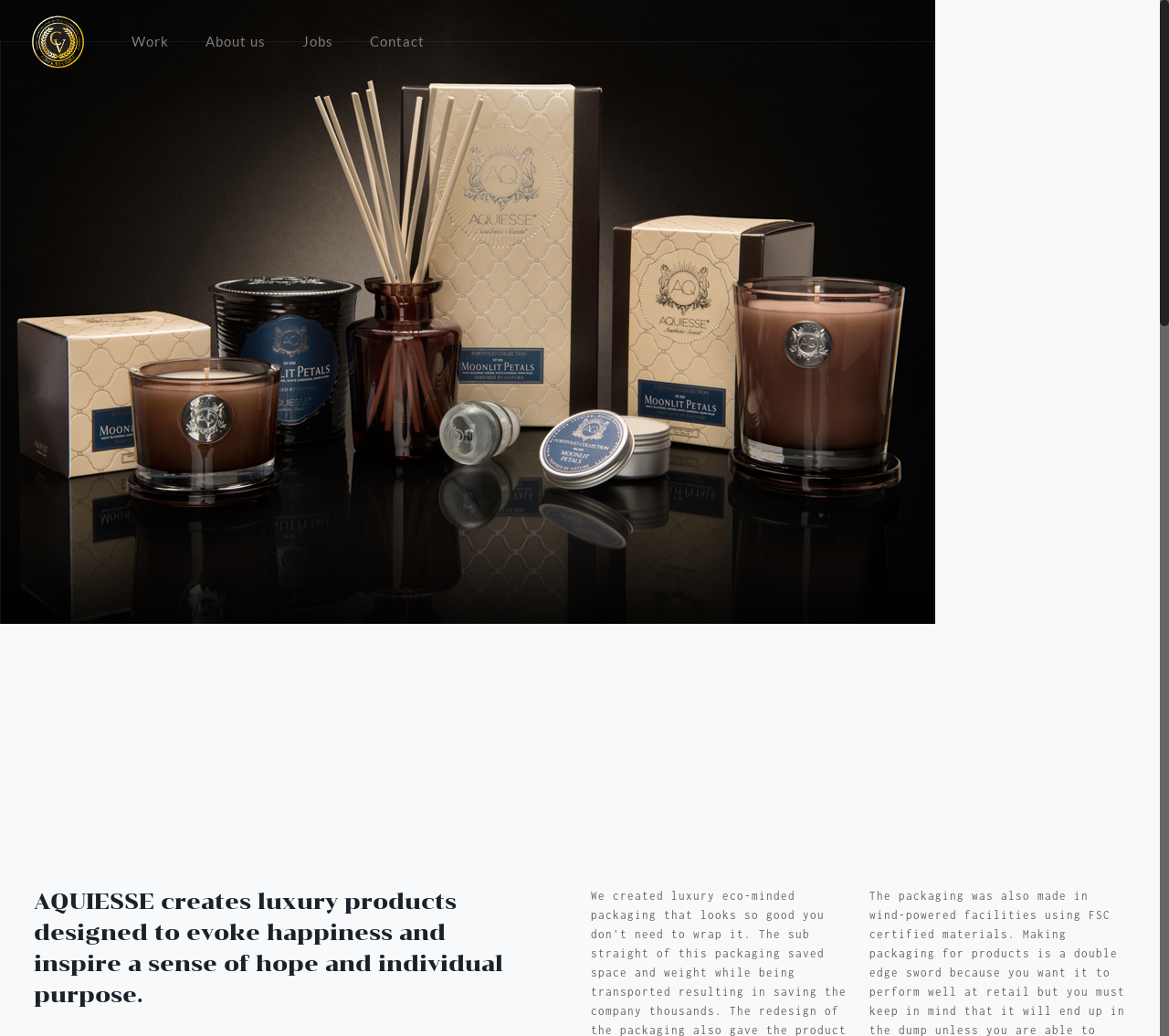Please provide the bounding box coordinates in the format (top-left x, top-left y, bottom-right x, bottom-right y). Remember, all values are floating point numbers between 0 and 1. What is the bounding box coordinate of the region described as: Jobs

[0.243, 0.0, 0.301, 0.079]